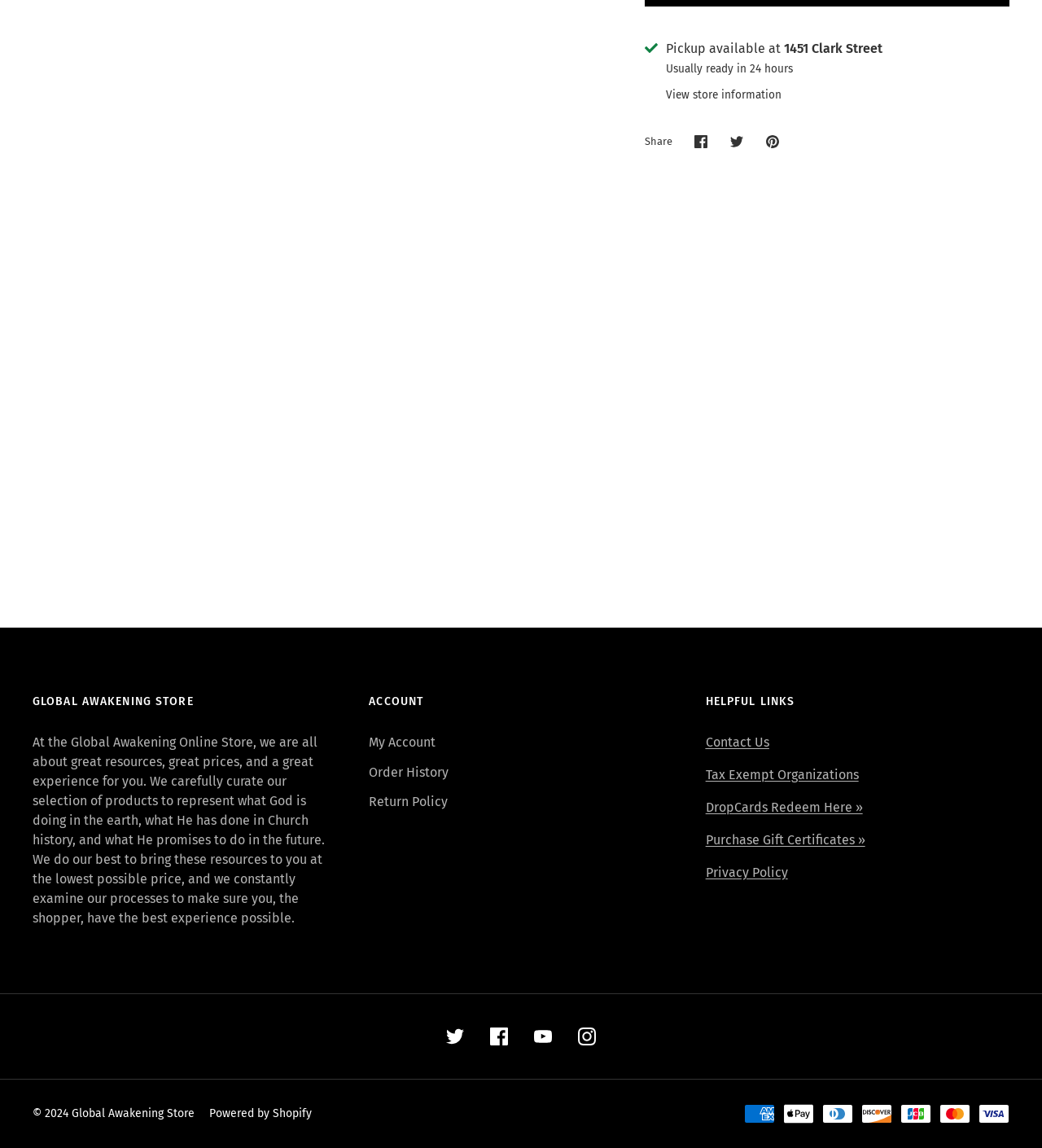How can customers contact the store?
Please give a detailed answer to the question using the information shown in the image.

Customers can contact the store by clicking on the 'Contact Us' link, which is located under the 'HELPFUL LINKS' section. This link is provided to customers who have questions, concerns, or feedback about their orders or the store in general.